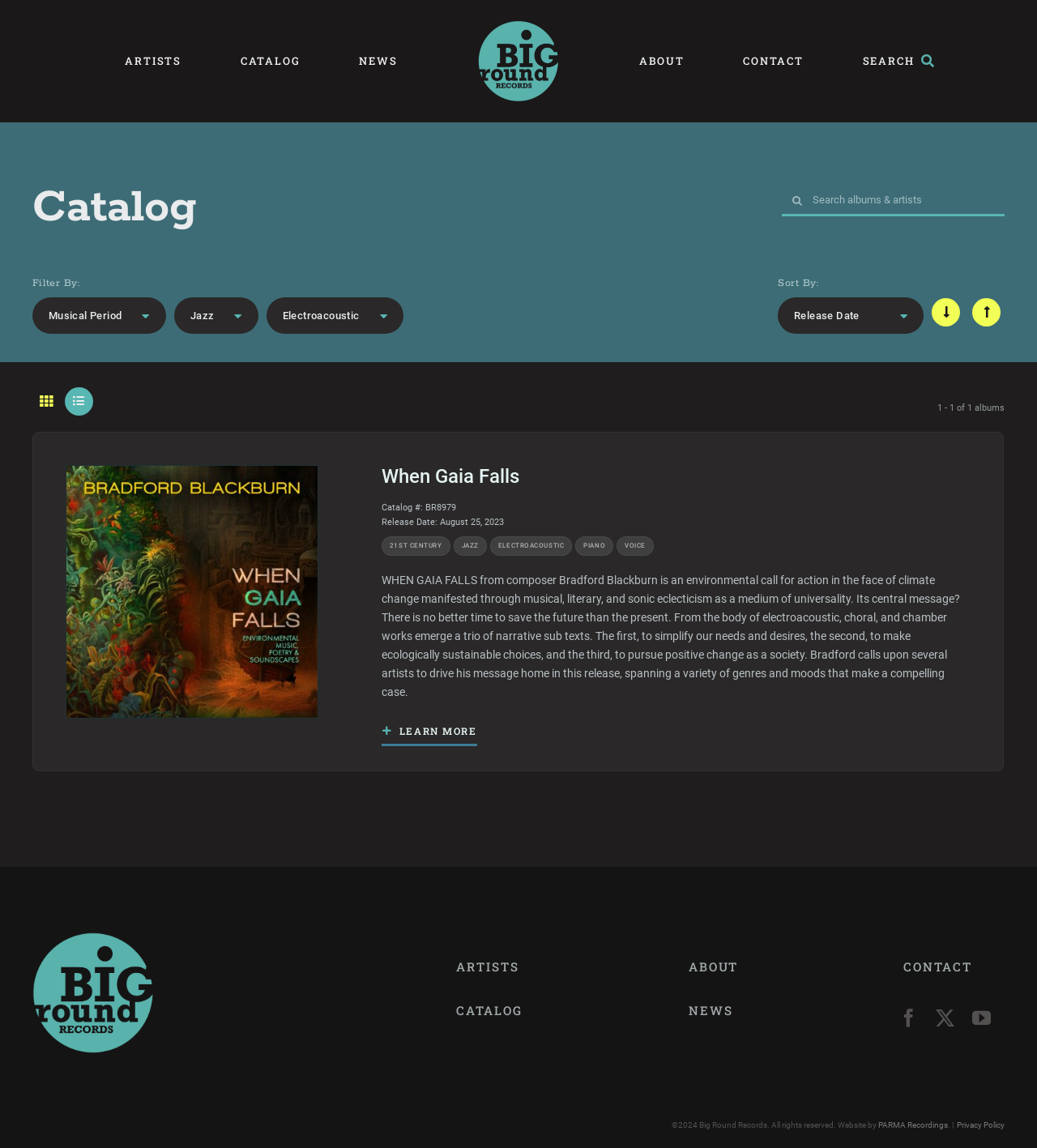Provide a comprehensive description of the webpage.

The webpage is about Big Round Records, a music label. At the top, there is a main menu split into two parts, with links to "ARTISTS", "CATALOG", "NEWS", "ABOUT", "CONTACT", and "Search" on the left, and "Big-Round-Records_logo" and a search bar on the right. 

Below the main menu, there is a heading "Catalog" and a search bar with a button to search for albums and artists. On the left, there are filters to narrow down the search results by musical period, genre, and instrumentation. On the right, there is a link to sort the results by release date.

The main content of the page is a single album listing, "When Gaia Falls" by composer Bradford Blackburn. The album information includes the catalog number, release date, genres, and instrumentation. There is a lengthy description of the album, which is an environmental call to action in the face of climate change. The description also mentions that the album features a variety of genres and moods. There is a "LEARN MORE" link below the description.

At the bottom of the page, there are links to the main menu items again, as well as links to social media platforms and a copyright notice.